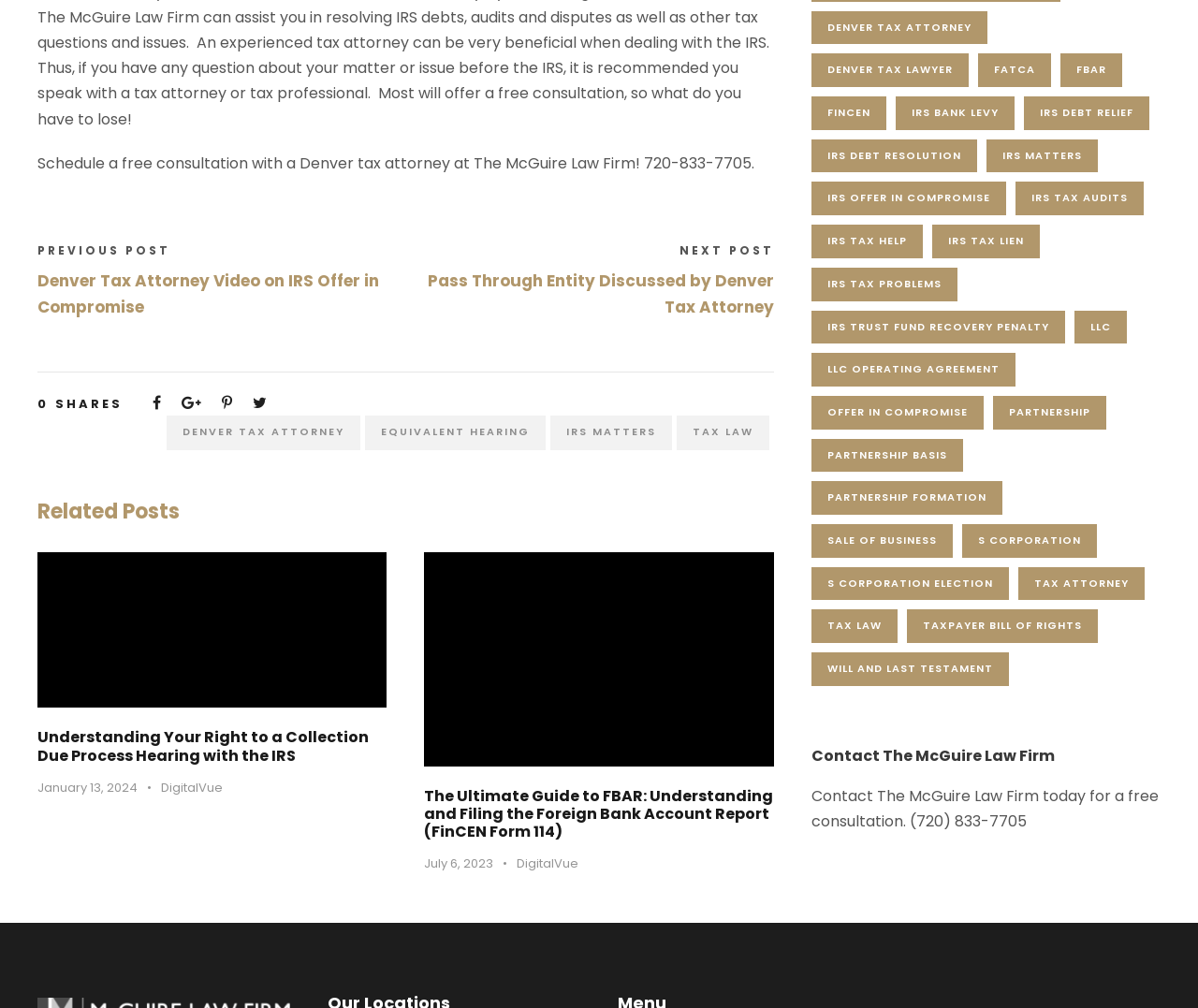How many shares does the first related post have?
Based on the screenshot, provide your answer in one word or phrase.

0